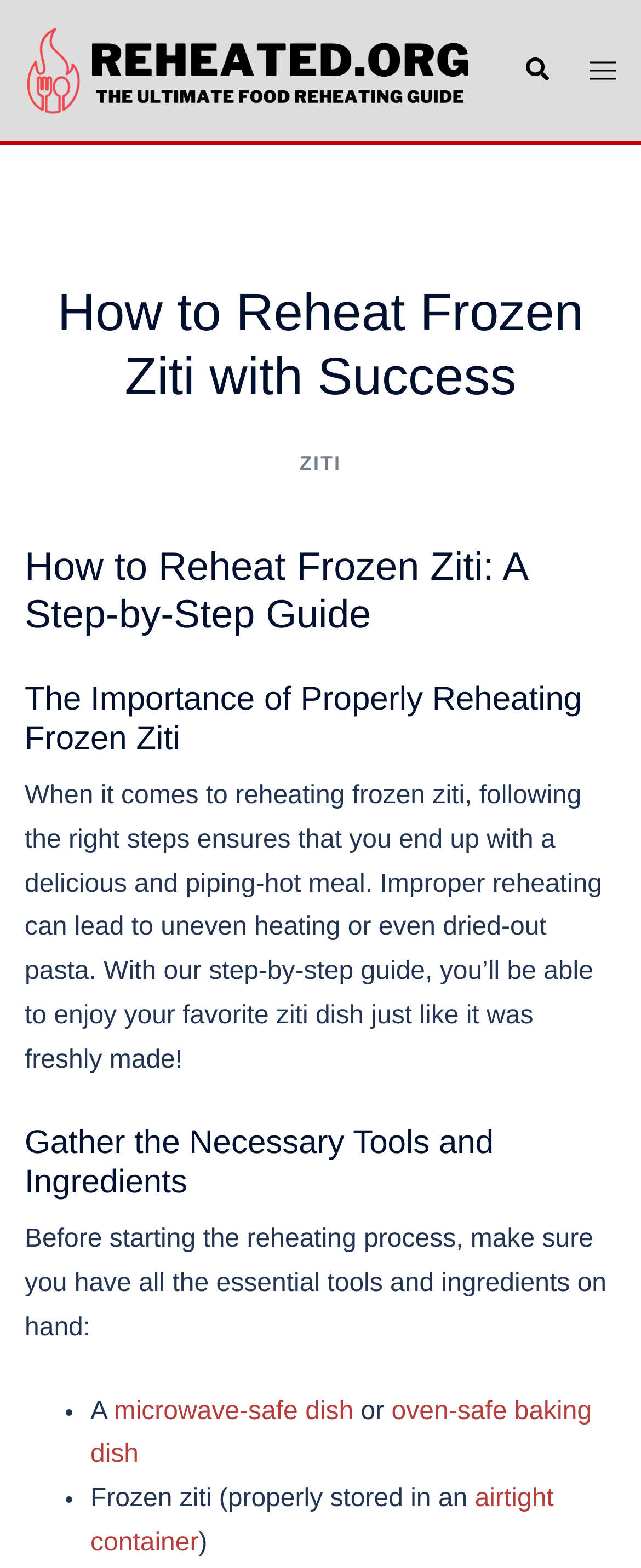How is the webpage organized?
Please respond to the question with as much detail as possible.

The webpage is structured as a step-by-step guide, with headings and subheadings that break down the reheating process into manageable sections, including the importance of proper reheating, gathering necessary tools and ingredients, and the reheating process itself.